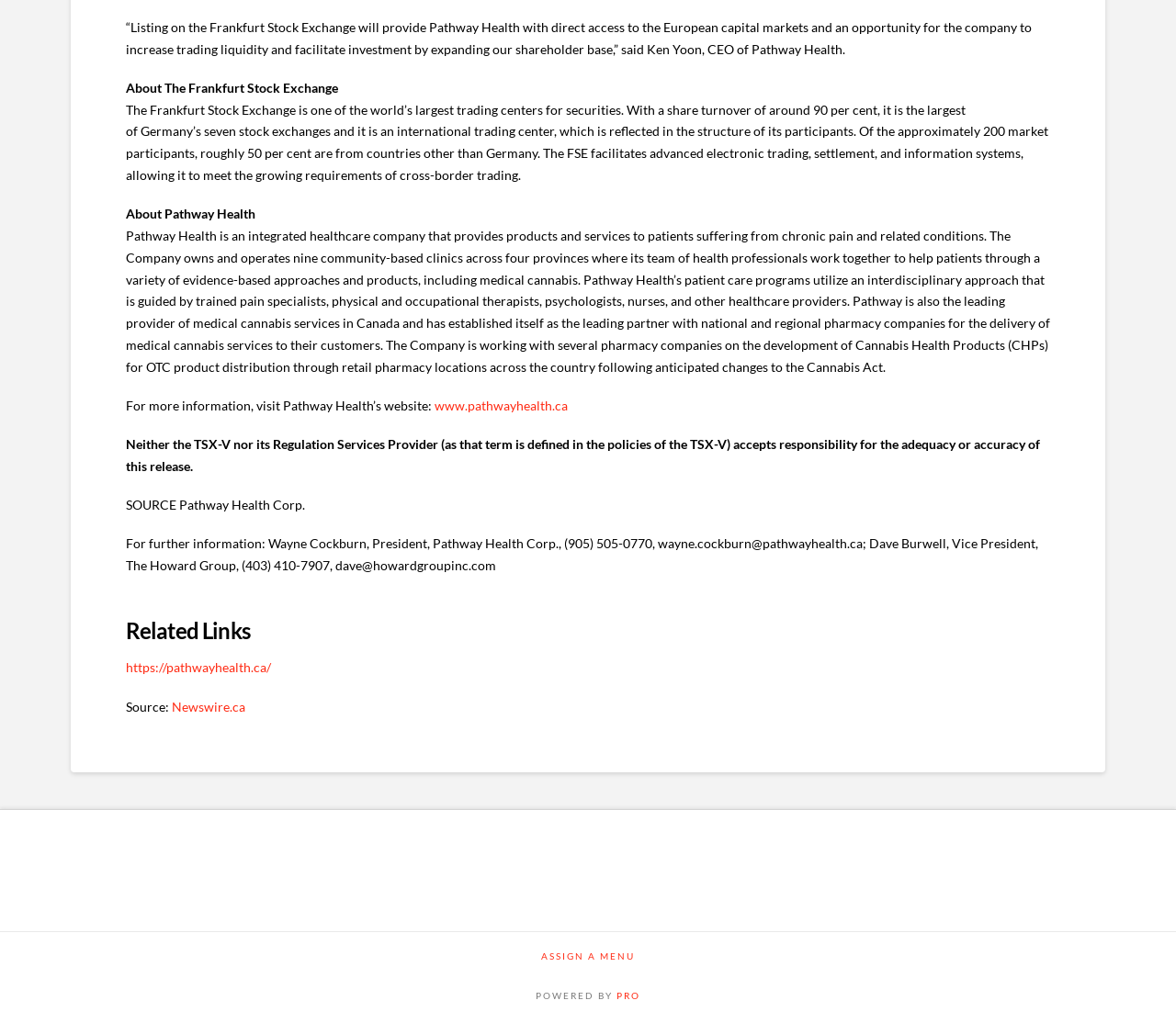Using the details in the image, give a detailed response to the question below:
Where is the Frankfurt Stock Exchange located?

I found the location 'Germany' in the text 'Germany’s seven stock exchanges...' which is a description about the Frankfurt Stock Exchange.